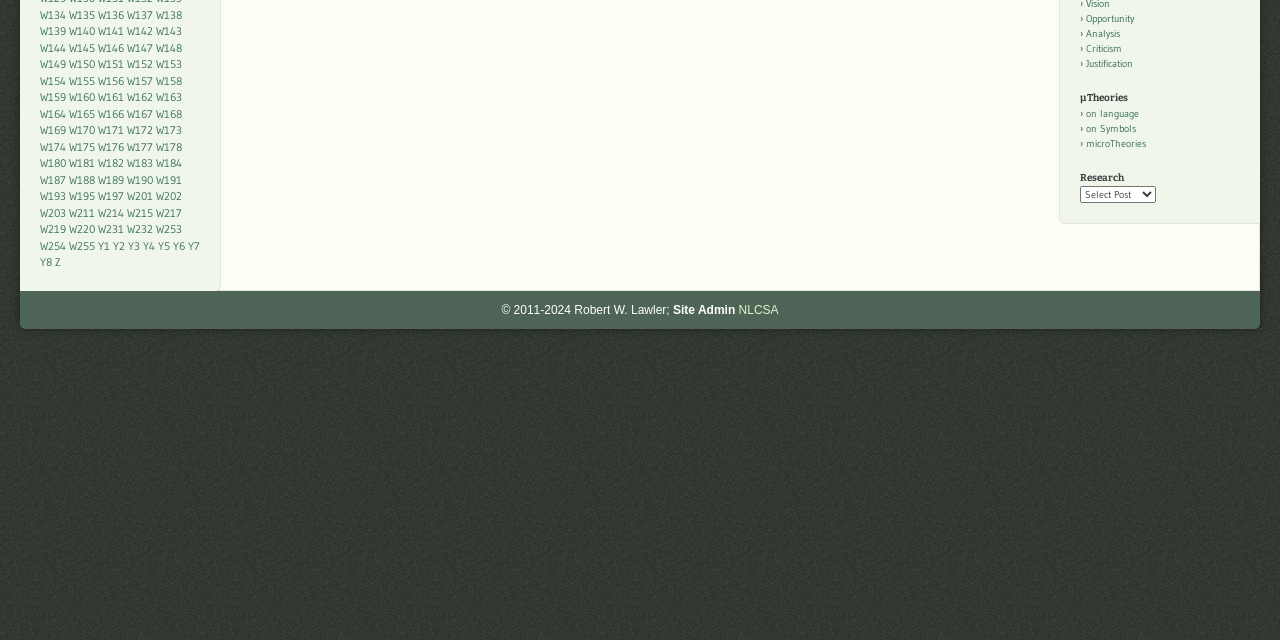Determine the bounding box coordinates of the UI element described below. Use the format (top-left x, top-left y, bottom-right x, bottom-right y) with floating point numbers between 0 and 1: Skip to content

None